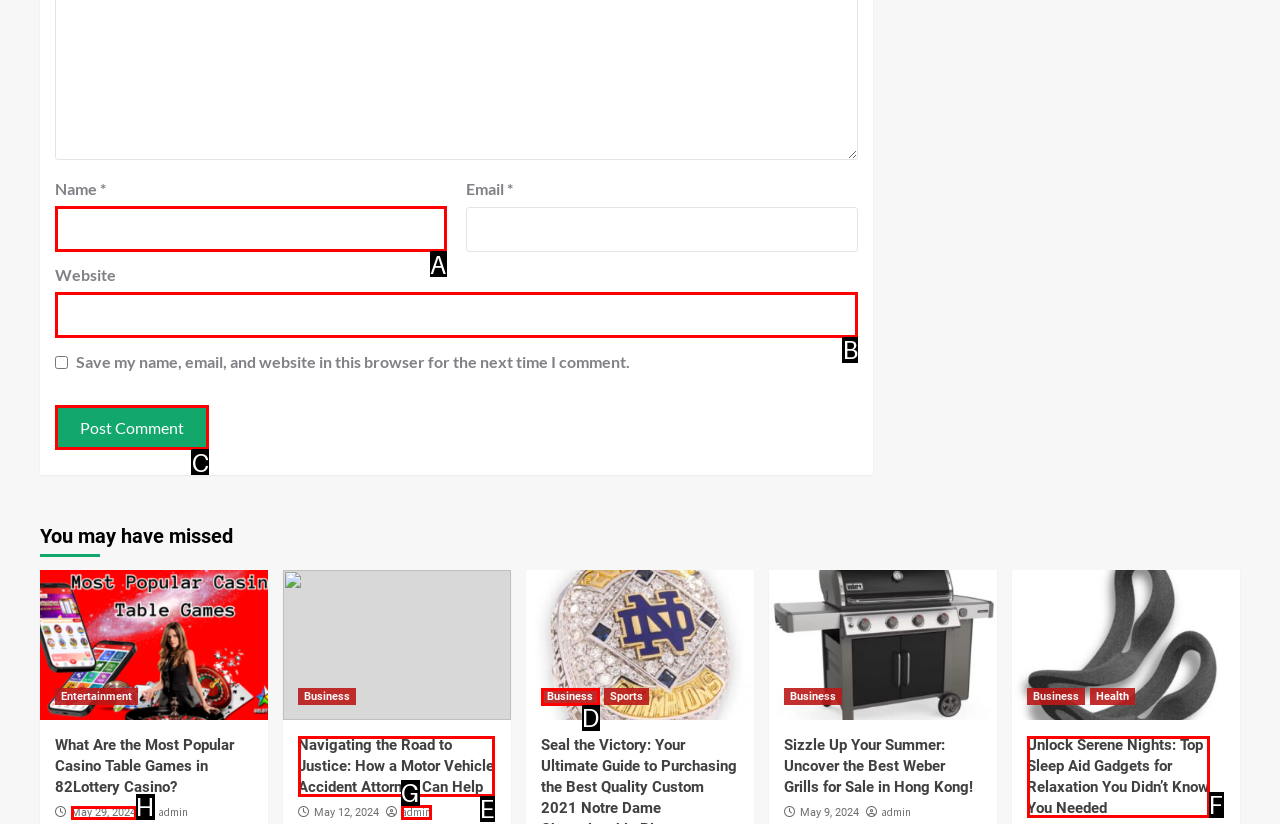Select the letter associated with the UI element you need to click to perform the following action: Click the 'Post Comment' button
Reply with the correct letter from the options provided.

C